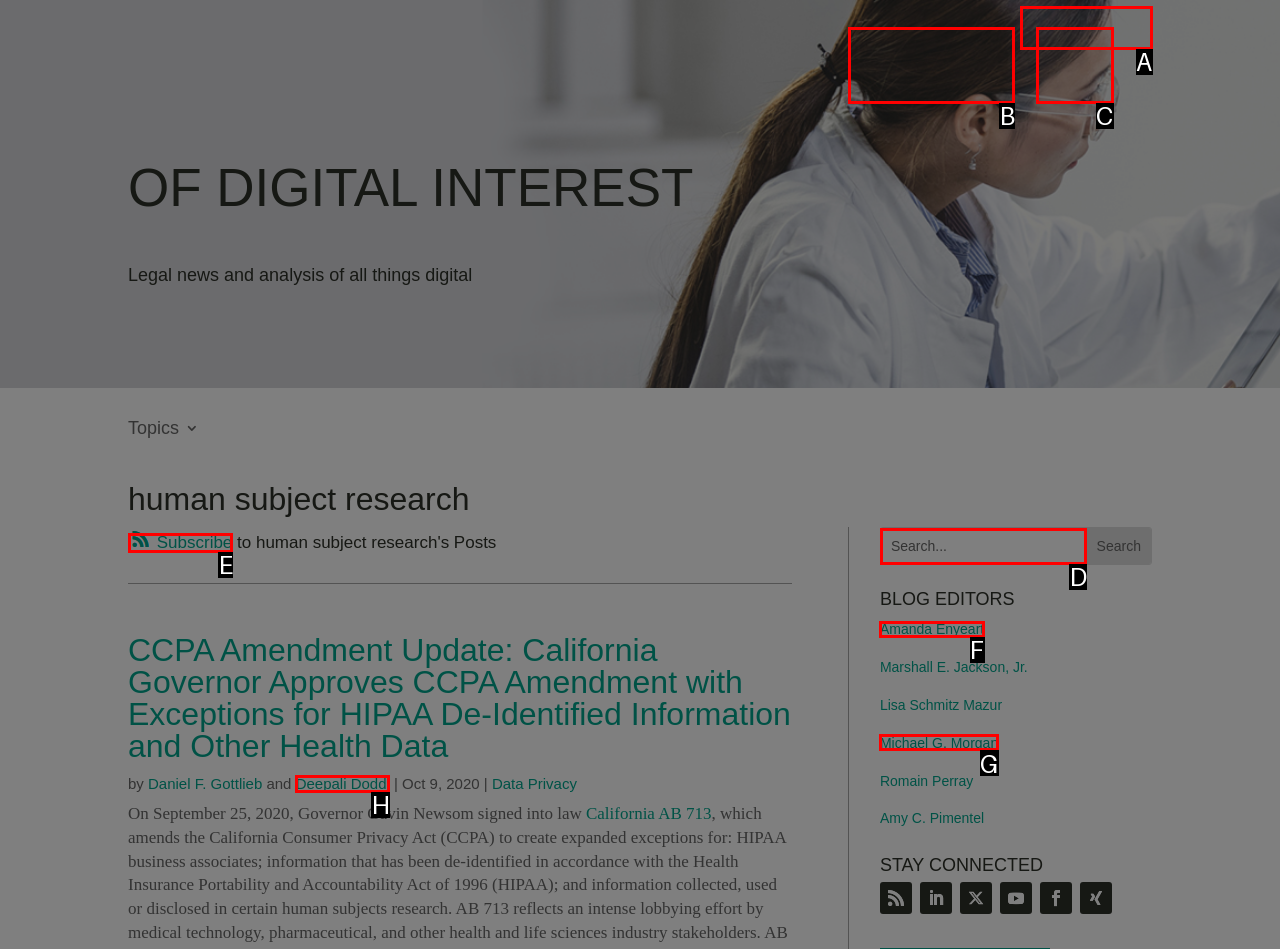Tell me which letter corresponds to the UI element that will allow you to subscribe to the newsletter. Answer with the letter directly.

E